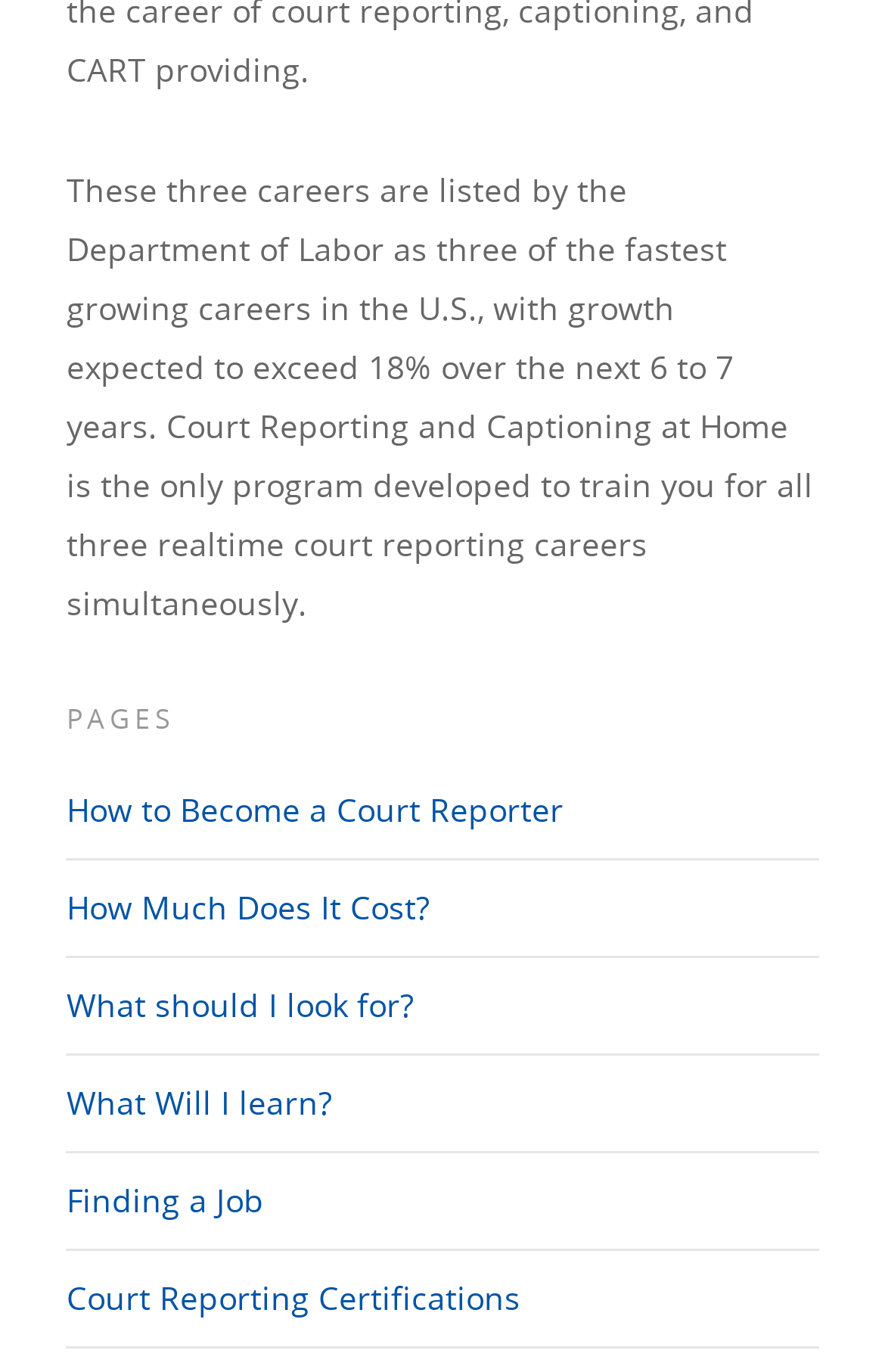What is the purpose of the Court Reporting and Captioning at Home program?
Please provide a single word or phrase in response based on the screenshot.

To train for three realtime court reporting careers